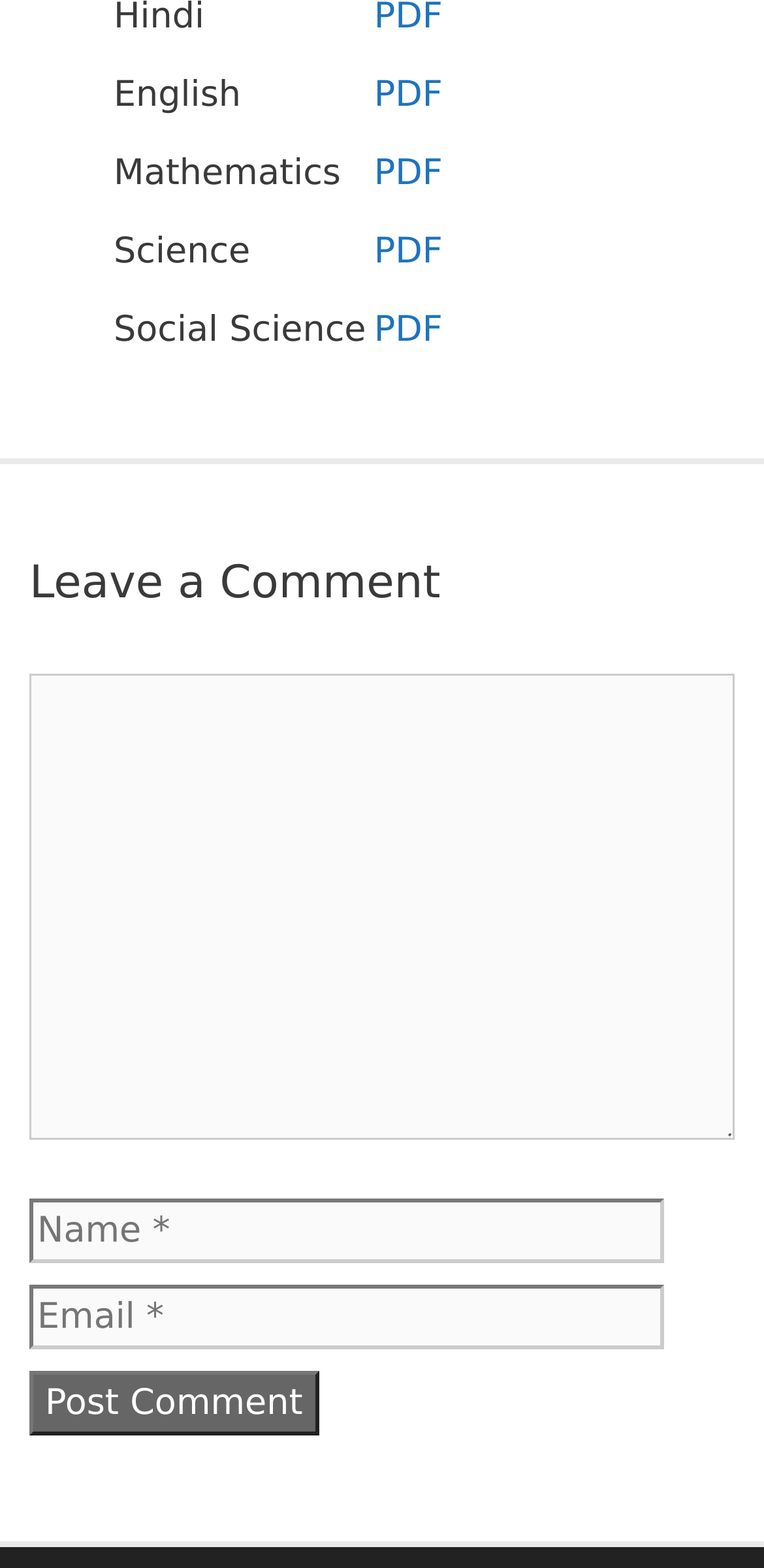Locate the bounding box coordinates of the UI element described by: "parent_node: Comment name="email" placeholder="Email *"". The bounding box coordinates should consist of four float numbers between 0 and 1, i.e., [left, top, right, bottom].

[0.038, 0.819, 0.869, 0.86]